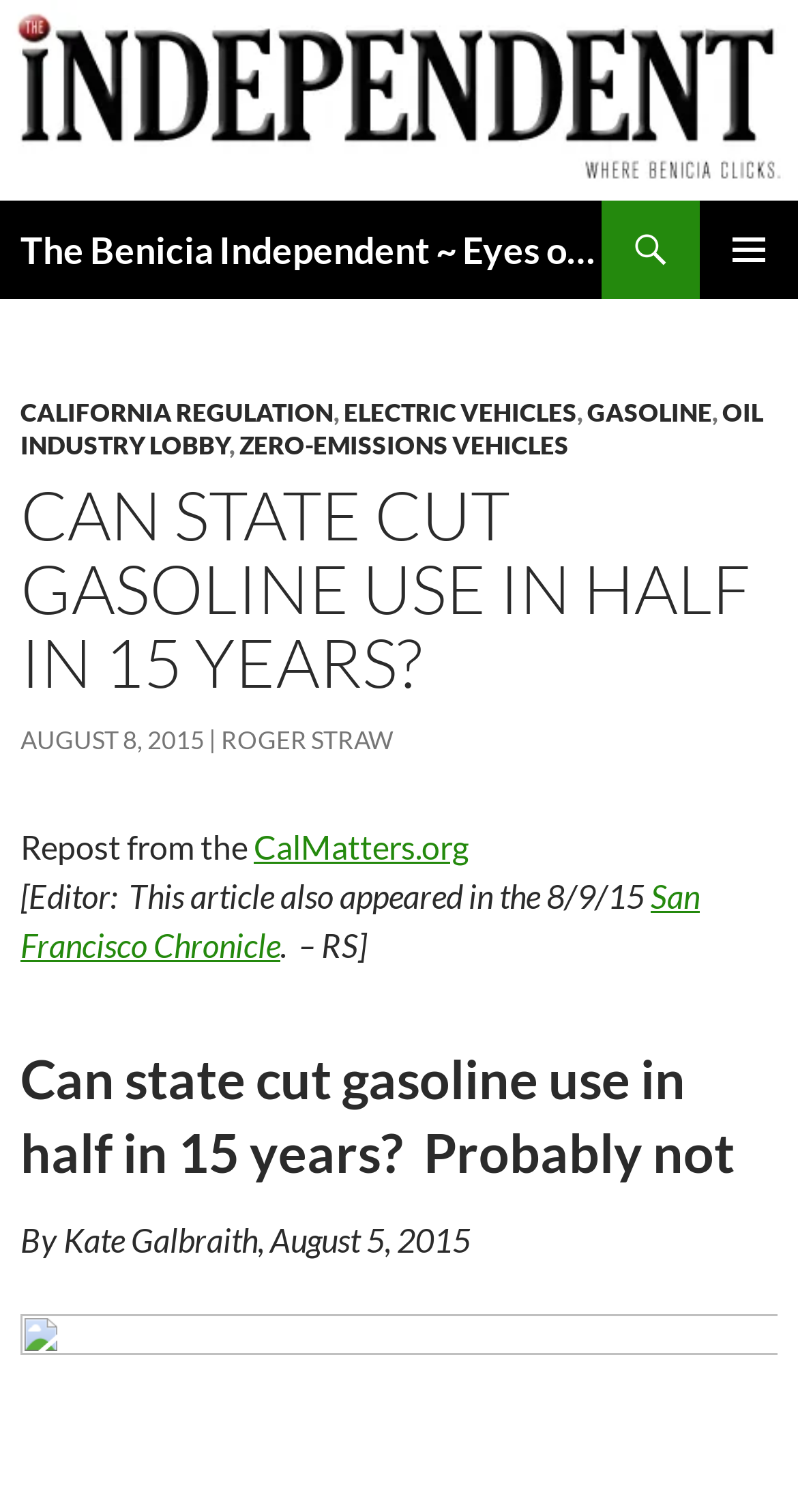Elaborate on the webpage's design and content in a detailed caption.

The webpage appears to be an article from The Benicia Independent, a news and views website focused on Benicia, California. At the top of the page, there is a logo and a link to the website's homepage. Below the logo, there is a heading with the website's name and a tagline "Eyes on the Environment / Benicia news & views". 

On the top right corner, there are three links: "Search", a primary menu button, and a "SKIP TO CONTENT" link. The "SKIP TO CONTENT" link is followed by a header section that contains several links to categories, including "CALIFORNIA REGULATION", "ELECTRIC VEHICLES", "GASOLINE", "OIL INDUSTRY LOBBY", and "ZERO-EMISSIONS VEHICLES". 

Below the header section, there is a main heading that reads "CAN STATE CUT GASOLINE USE IN HALF IN 15 YEARS?". The article's publication date, "AUGUST 8, 2015", and the author's name, "ROGER STRAW", are displayed below the main heading. 

The article's content starts with a note indicating that it is a repost from CalMatters.org, and that it also appeared in the San Francisco Chronicle on 8/9/15. The article's title, "Can state cut gasoline use in half in 15 years? Probably not", is displayed in a larger font size. The article's author, Kate Galbraith, and the publication date, August 5, 2015, are mentioned at the beginning of the article.